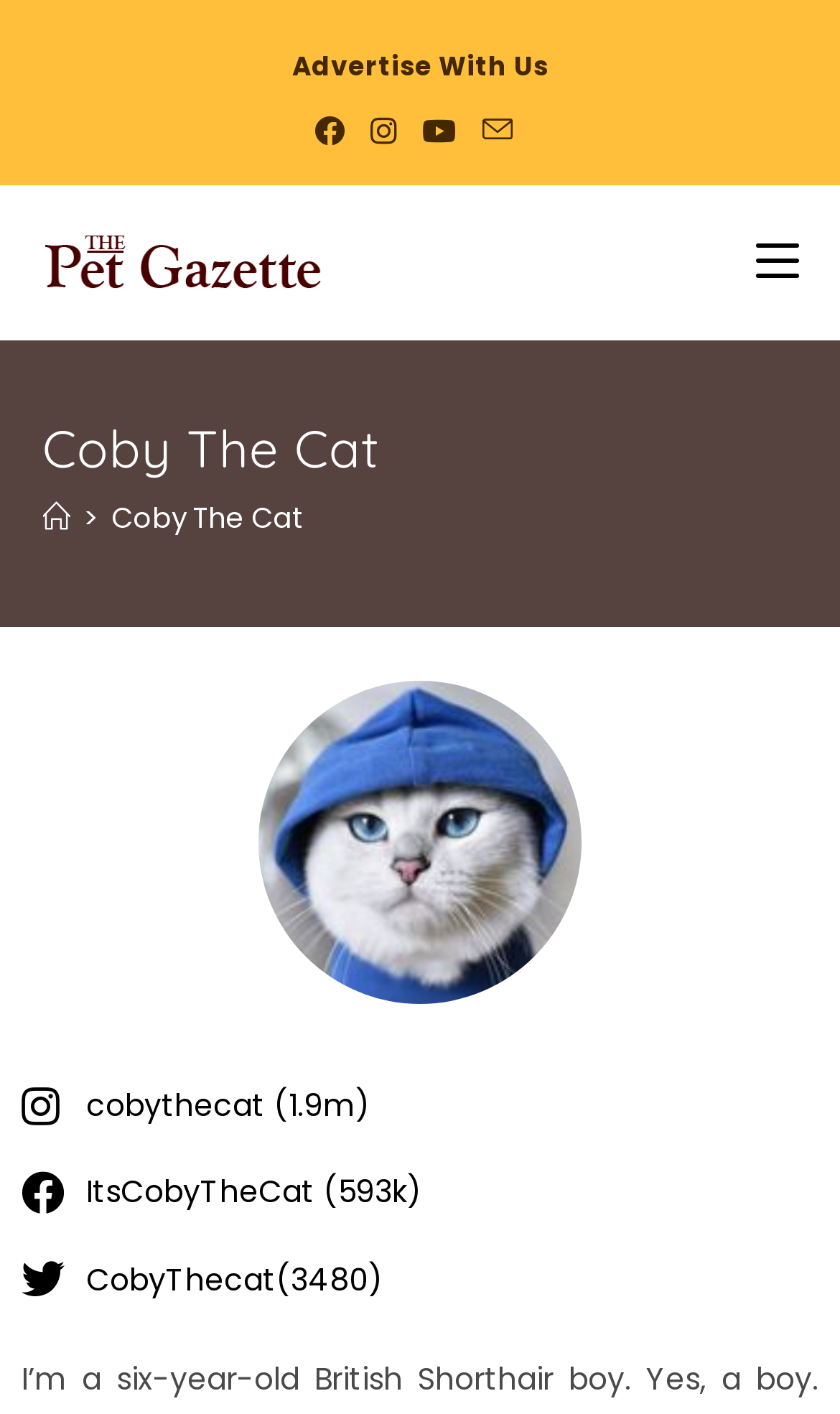Identify the bounding box coordinates of the specific part of the webpage to click to complete this instruction: "Go to Coby The Cat's homepage".

[0.05, 0.292, 0.95, 0.343]